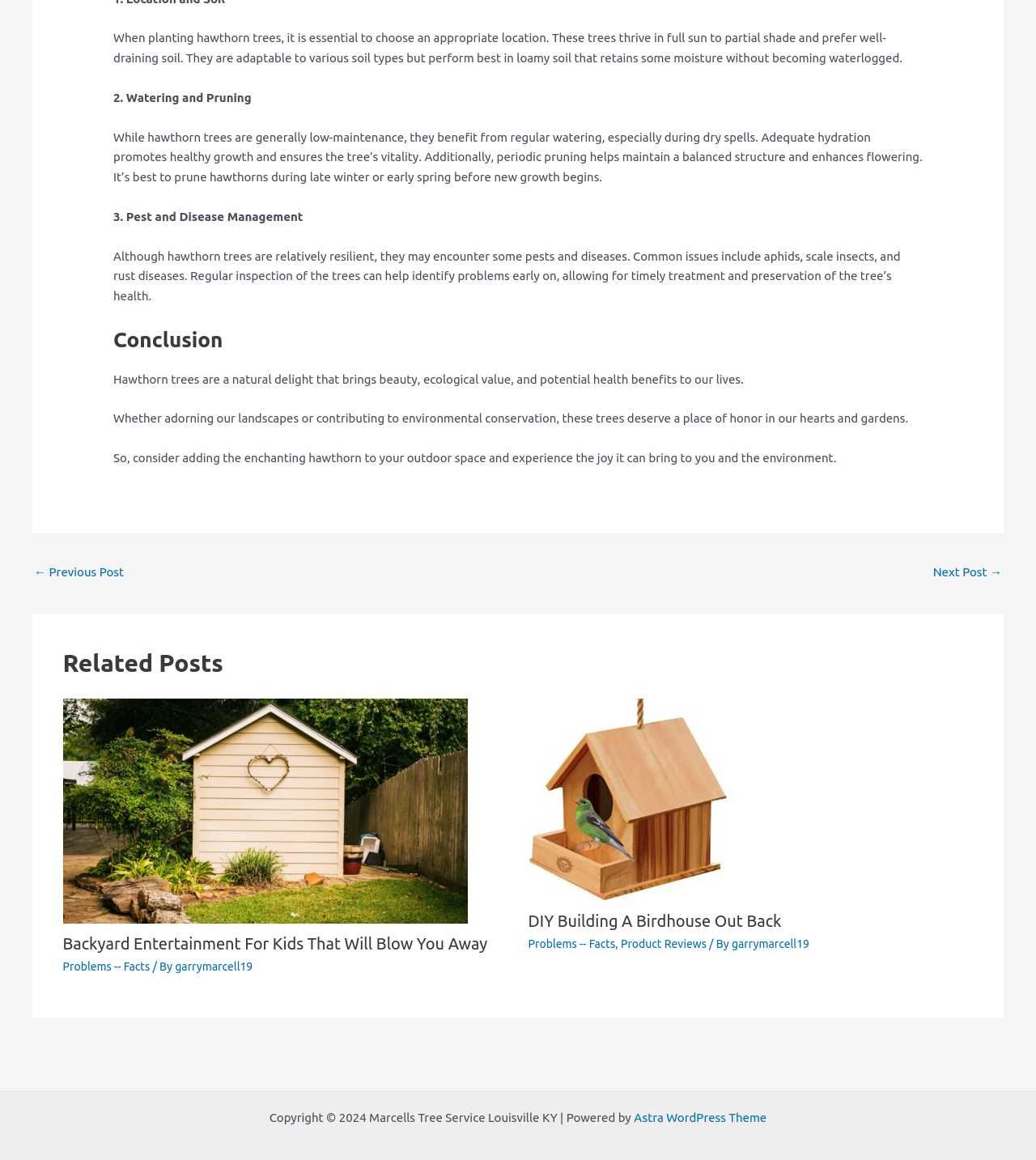Please find the bounding box coordinates of the clickable region needed to complete the following instruction: "Read more about 'DIY Building A Birdhouse Out Back'". The bounding box coordinates must consist of four float numbers between 0 and 1, i.e., [left, top, right, bottom].

[0.51, 0.683, 0.702, 0.695]